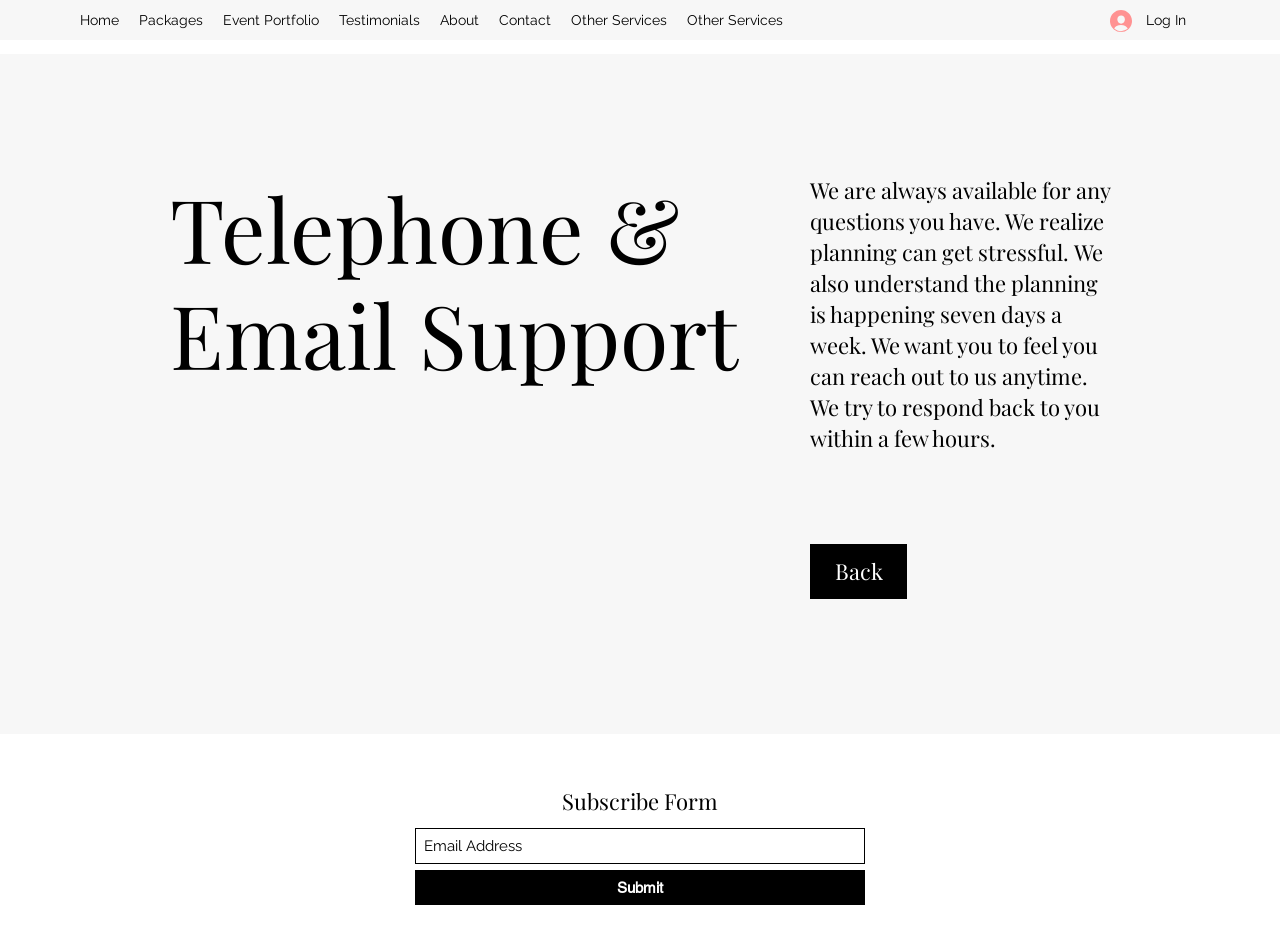Please study the image and answer the question comprehensively:
What is the required field in the subscribe form?

The subscribe form has a textbox labeled 'Email Address' which is marked as required, indicating that users must enter their email address to subscribe.